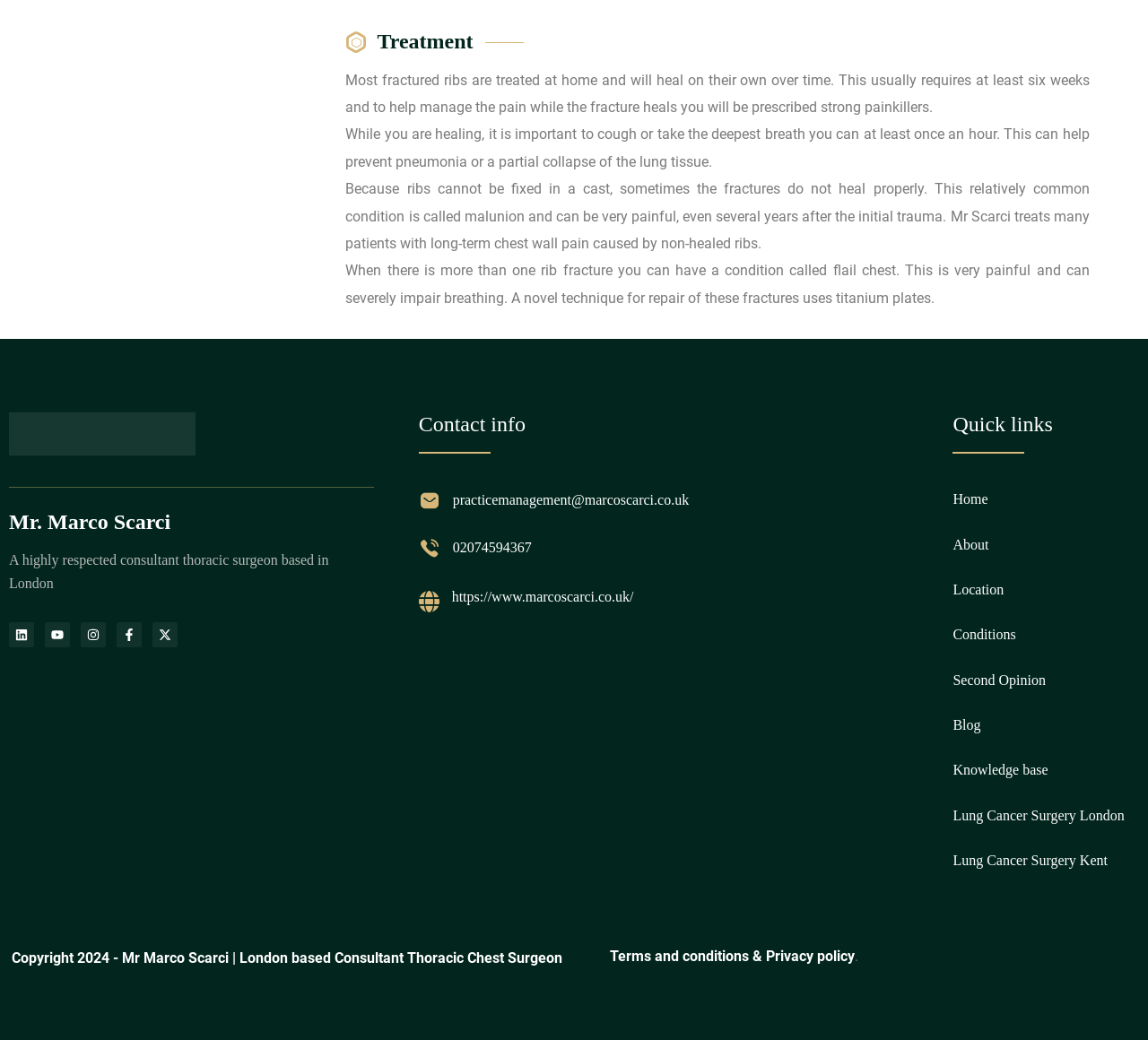What is the email address provided for practice management?
Look at the image and respond to the question as thoroughly as possible.

The email address for practice management can be found in the link element with the text 'practicemanagement@marcoscarci.co.uk'.